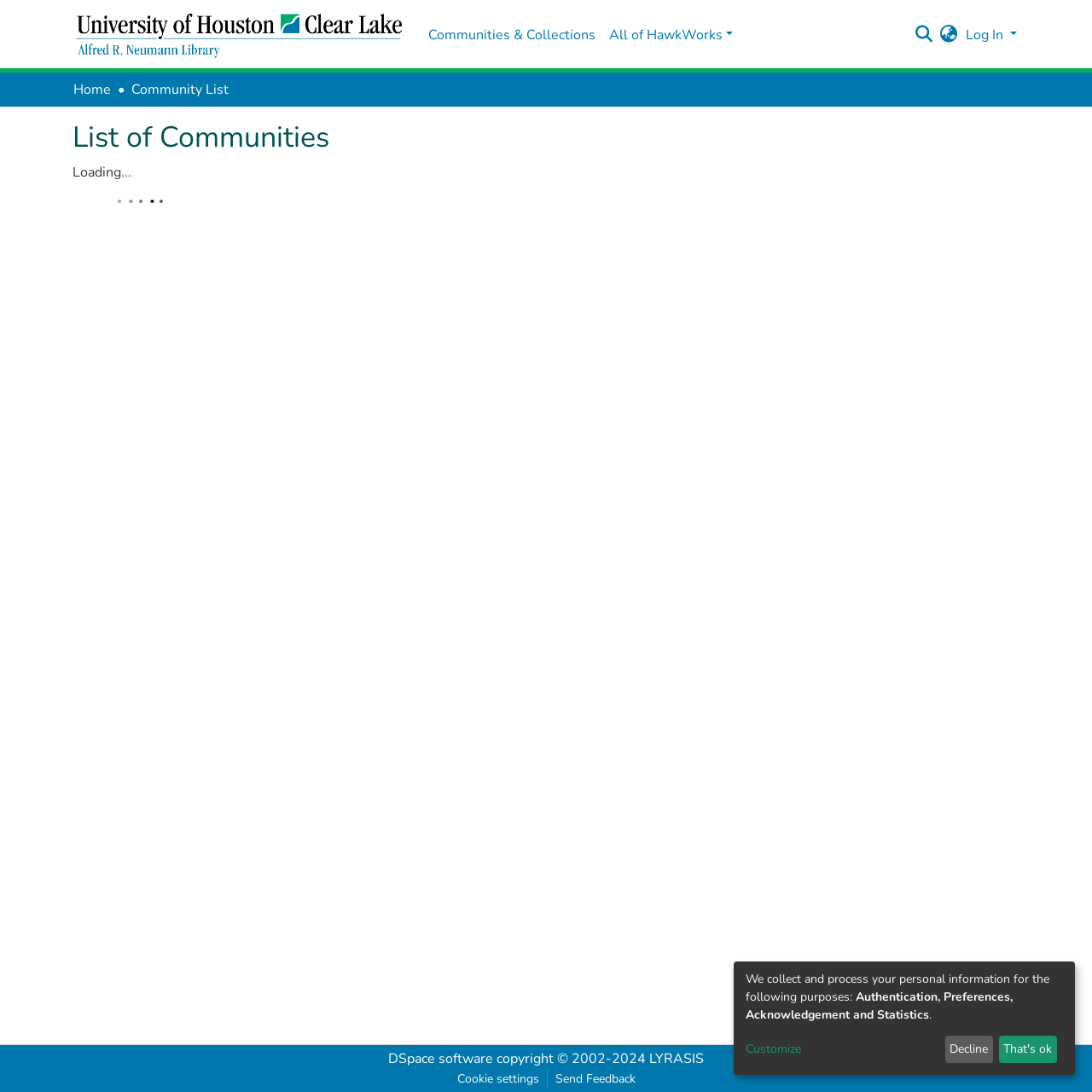From the webpage screenshot, identify the region described by parent_node: Communities & Collections. Provide the bounding box coordinates as (top-left x, top-left y, bottom-right x, bottom-right y), with each value being a floating point number between 0 and 1.

[0.066, 0.004, 0.373, 0.059]